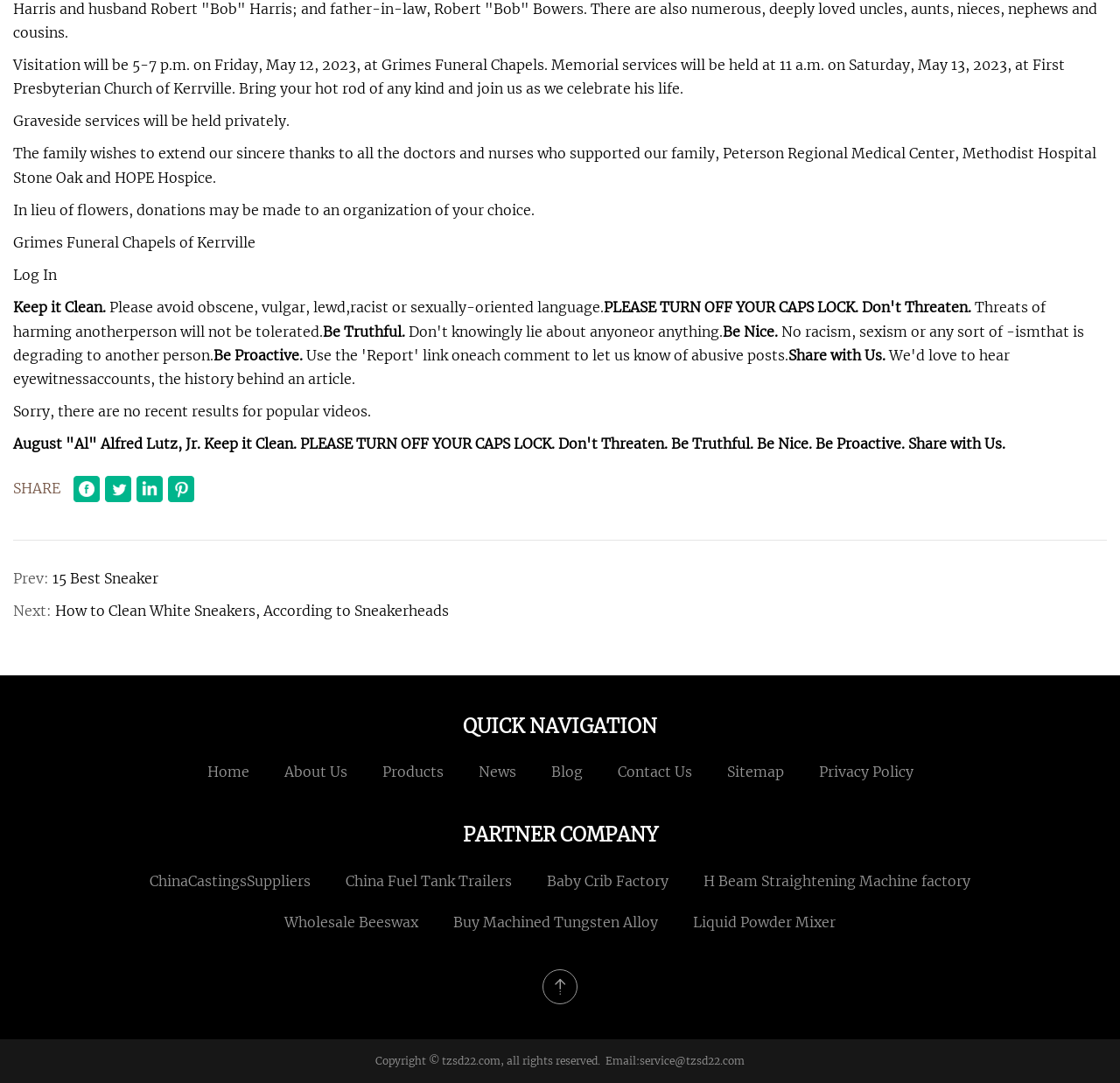Locate the bounding box coordinates of the element I should click to achieve the following instruction: "Log in to the website".

None